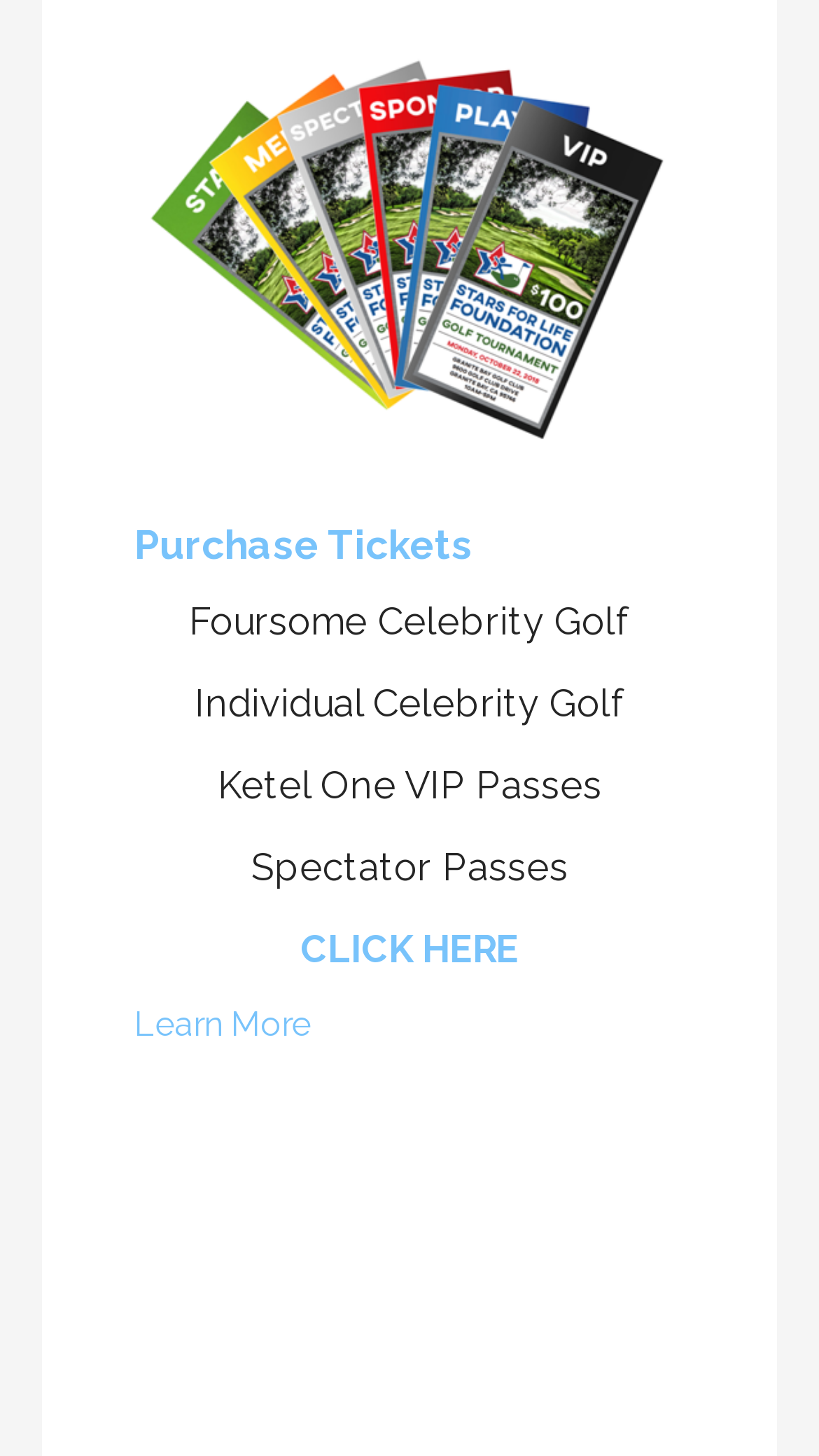Carefully observe the image and respond to the question with a detailed answer:
What is the purpose of the 'CLICK HERE' link?

The 'CLICK HERE' link is placed below the ticket types, suggesting that it is a call-to-action to purchase tickets. The link is likely to direct users to a ticket purchasing page.